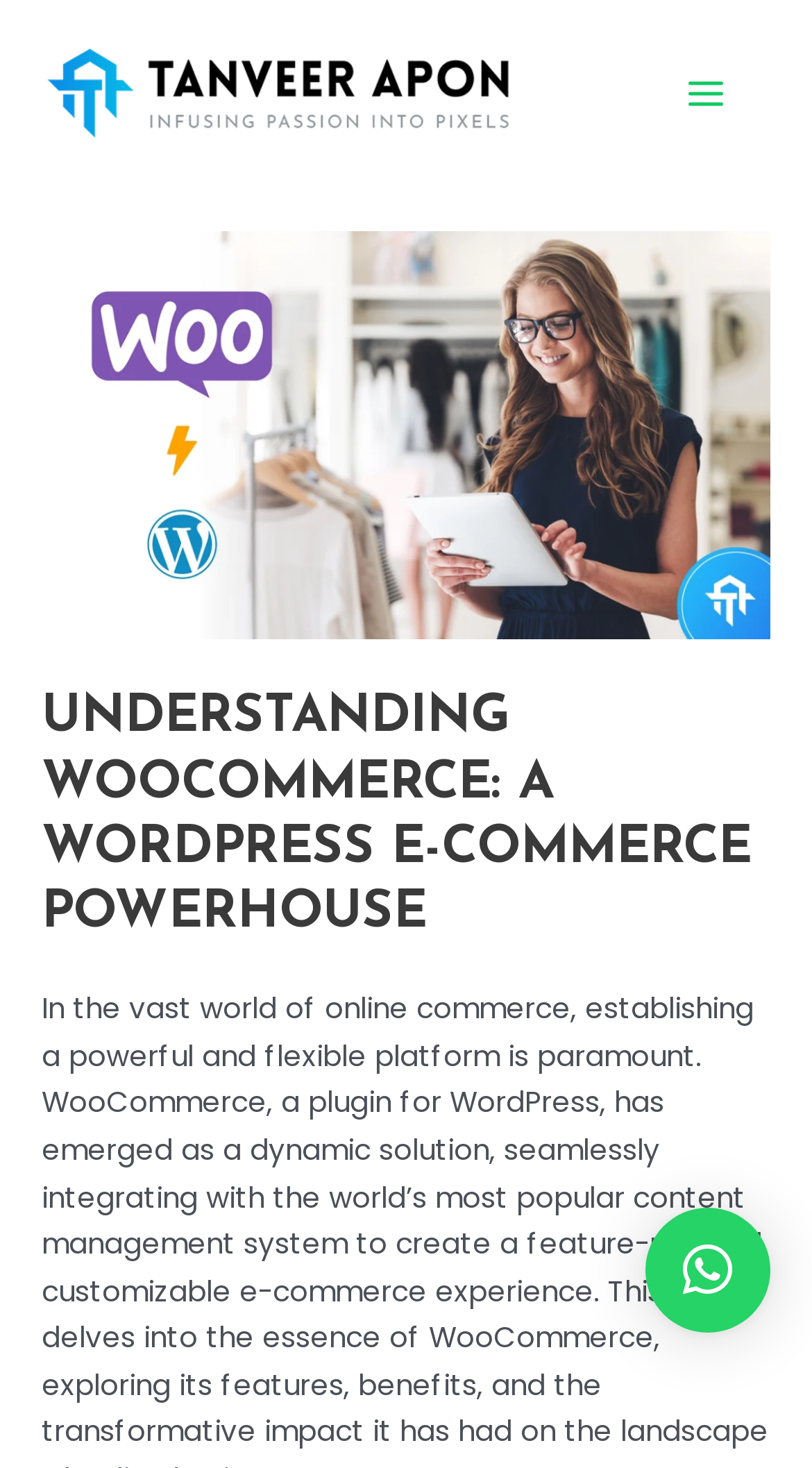Analyze the image and deliver a detailed answer to the question: How many images are on the page?

There are two images on the page: one is the author's image, and the other is an icon image associated with the main menu button.